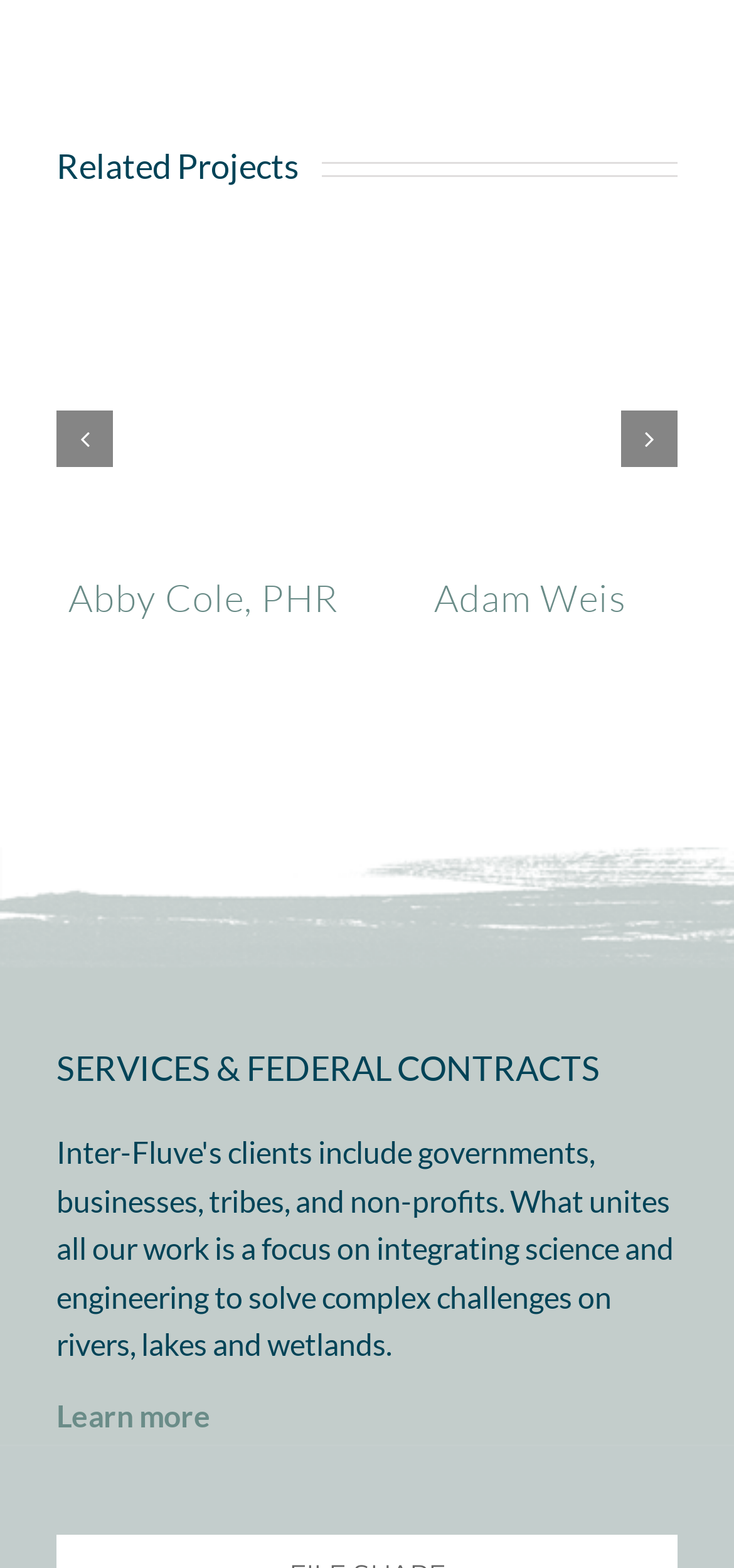Provide a one-word or short-phrase answer to the question:
How many projects are listed on this page?

2